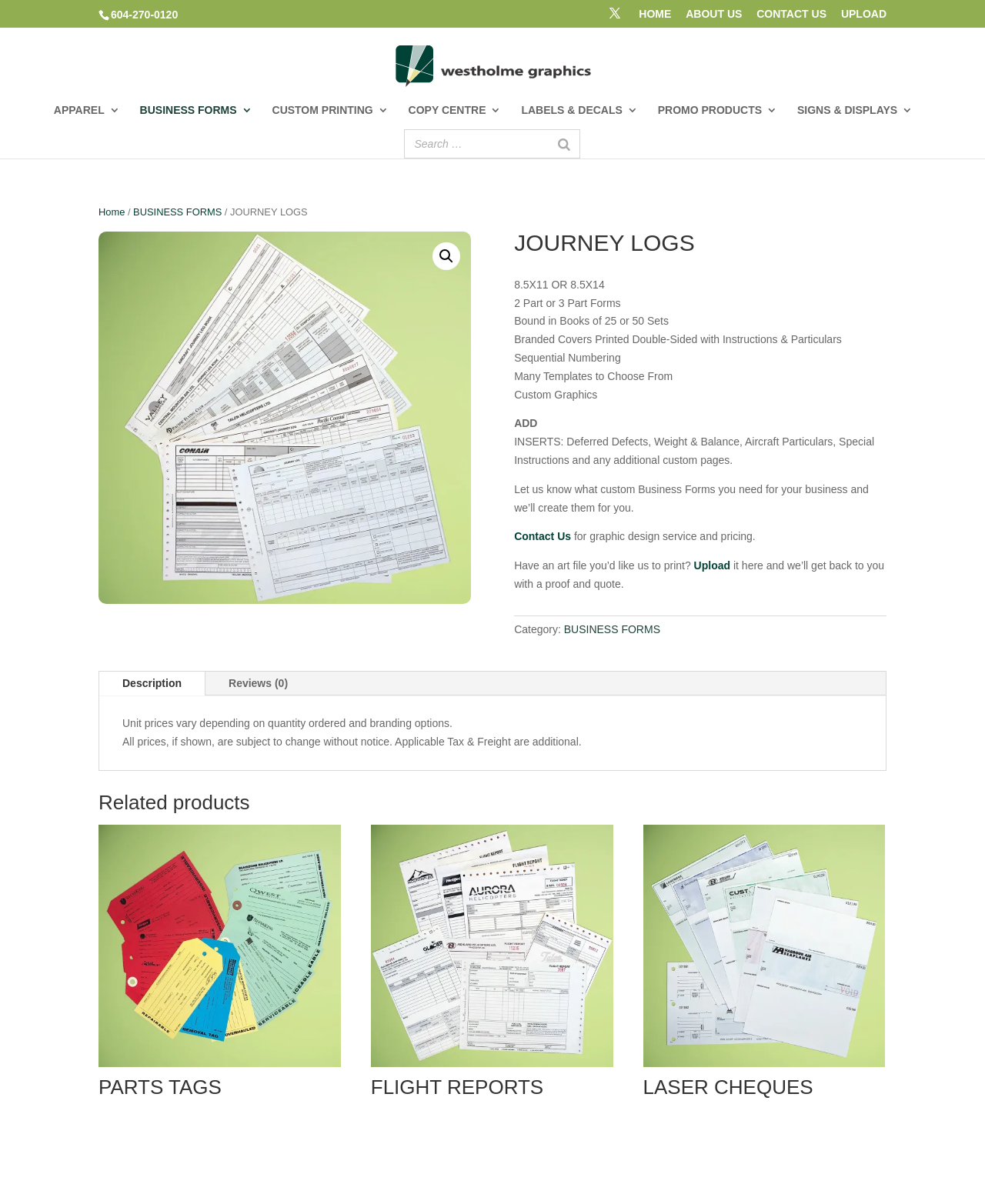Please provide a one-word or phrase answer to the question: 
What is the company name on the webpage?

Westholme Graphics